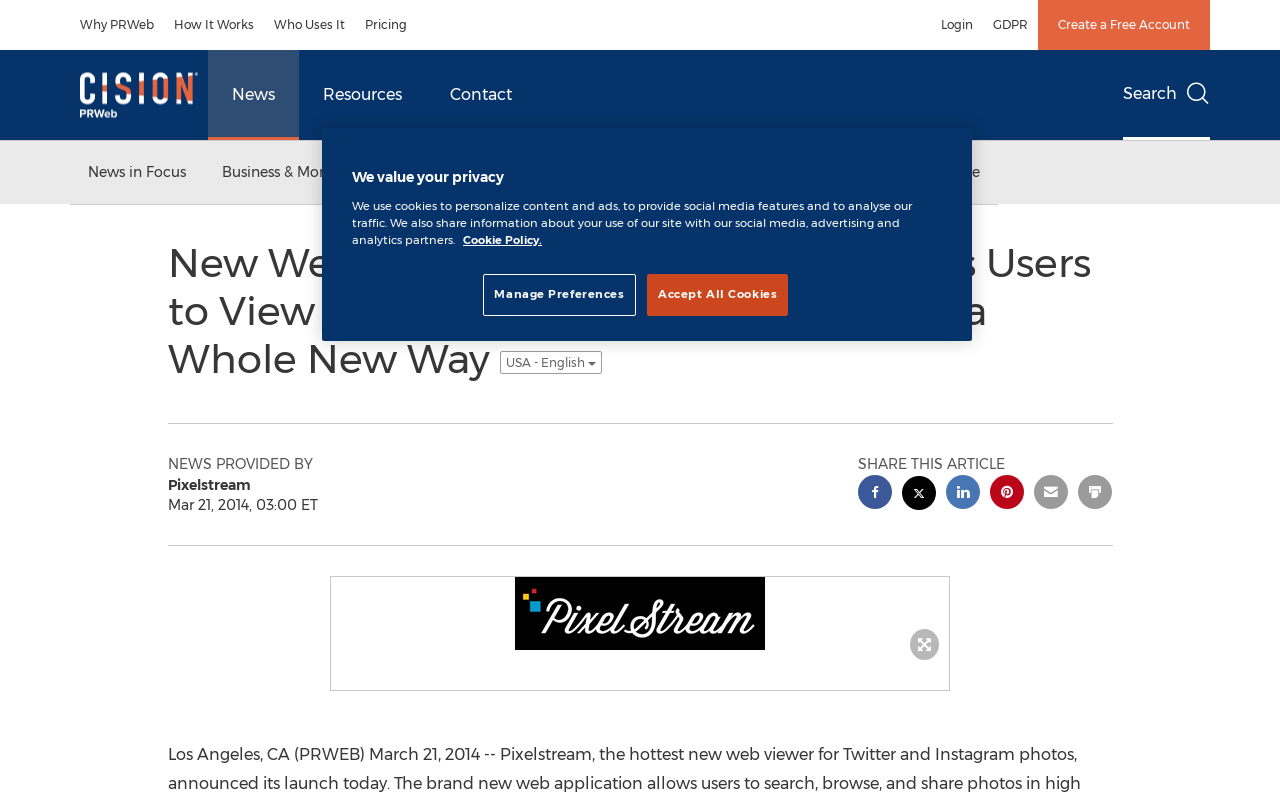Identify the bounding box coordinates of the element that should be clicked to fulfill this task: "Search by expertise, name or affiliation". The coordinates should be provided as four float numbers between 0 and 1, i.e., [left, top, right, bottom].

None